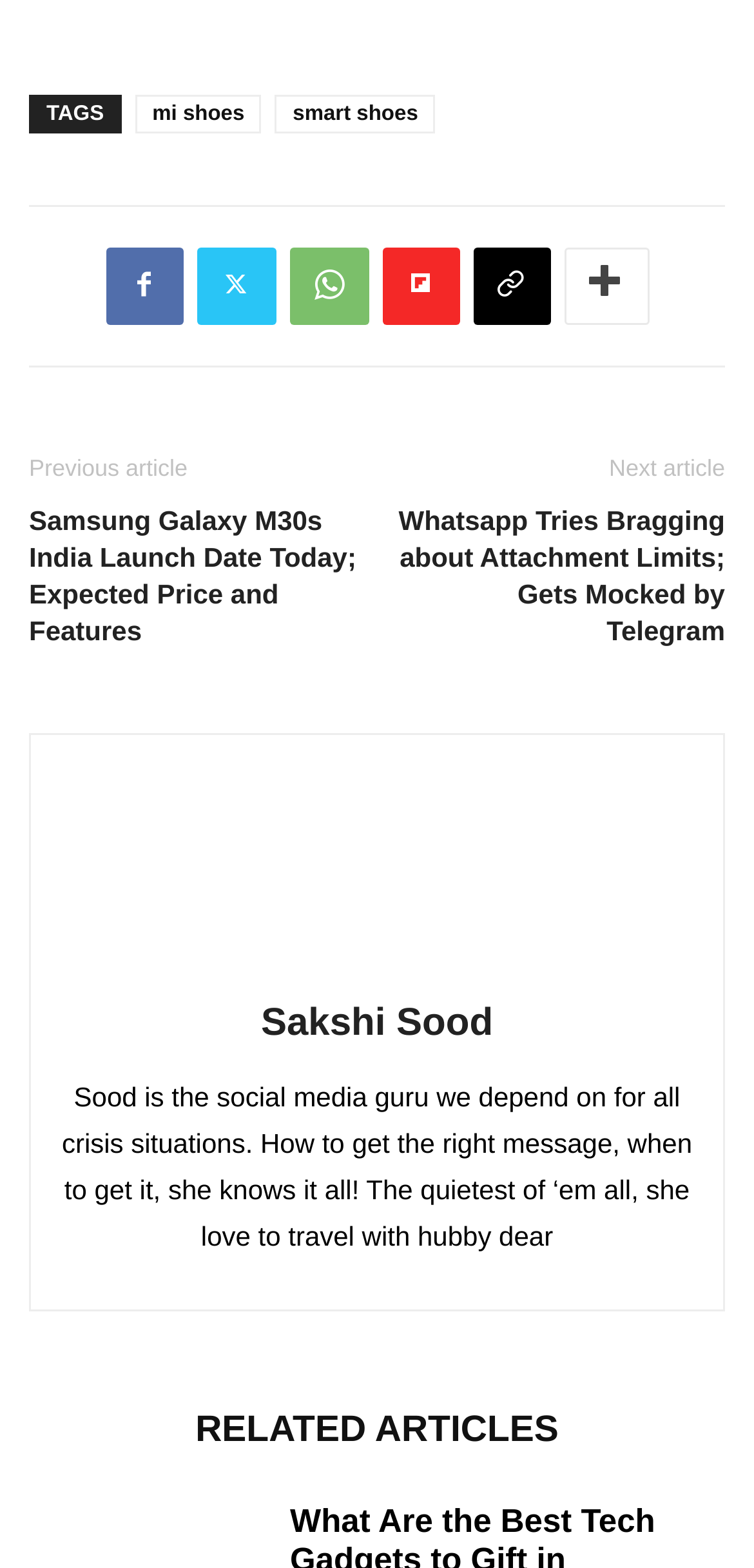Determine the bounding box coordinates of the region to click in order to accomplish the following instruction: "read the article about Whatsapp Tries Bragging about Attachment Limits". Provide the coordinates as four float numbers between 0 and 1, specifically [left, top, right, bottom].

[0.526, 0.32, 0.962, 0.414]